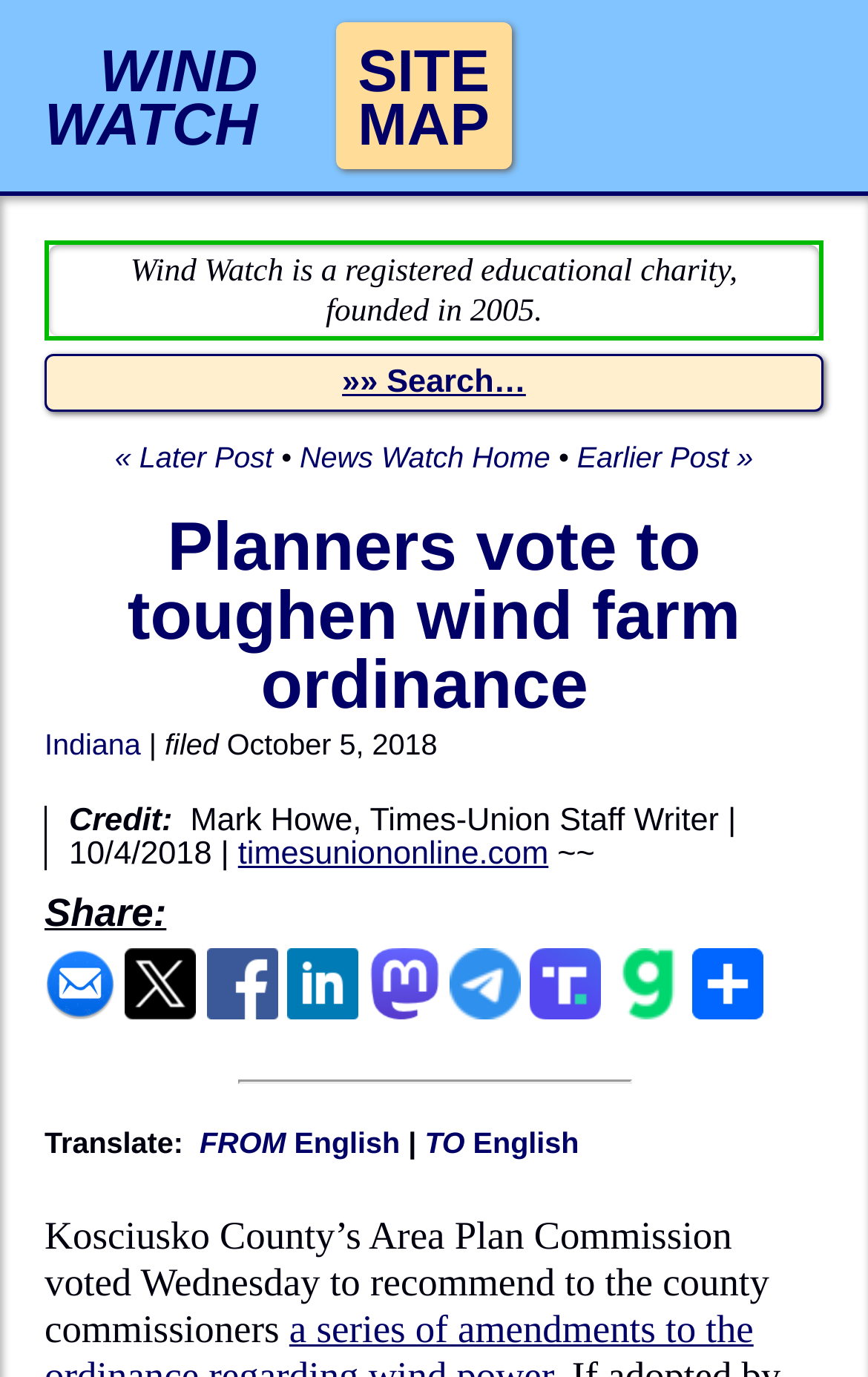Pinpoint the bounding box coordinates of the clickable area needed to execute the instruction: "Click on WIND WATCH". The coordinates should be specified as four float numbers between 0 and 1, i.e., [left, top, right, bottom].

[0.026, 0.016, 0.322, 0.123]